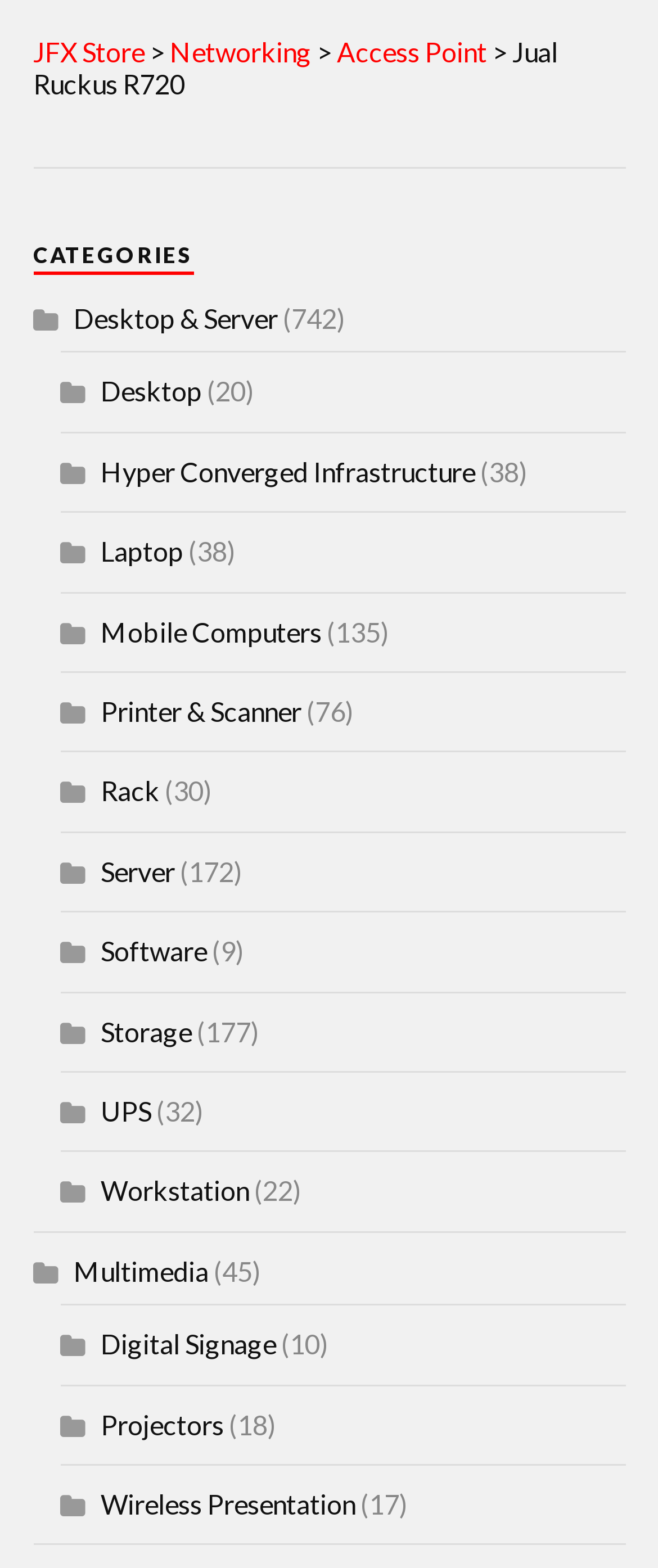By analyzing the image, answer the following question with a detailed response: How many products are in the 'Mobile Computers' category?

I found the link with the text 'Mobile Computers' and looked at the number in parentheses next to it, which is 135. This is the number of products in the 'Mobile Computers' category.